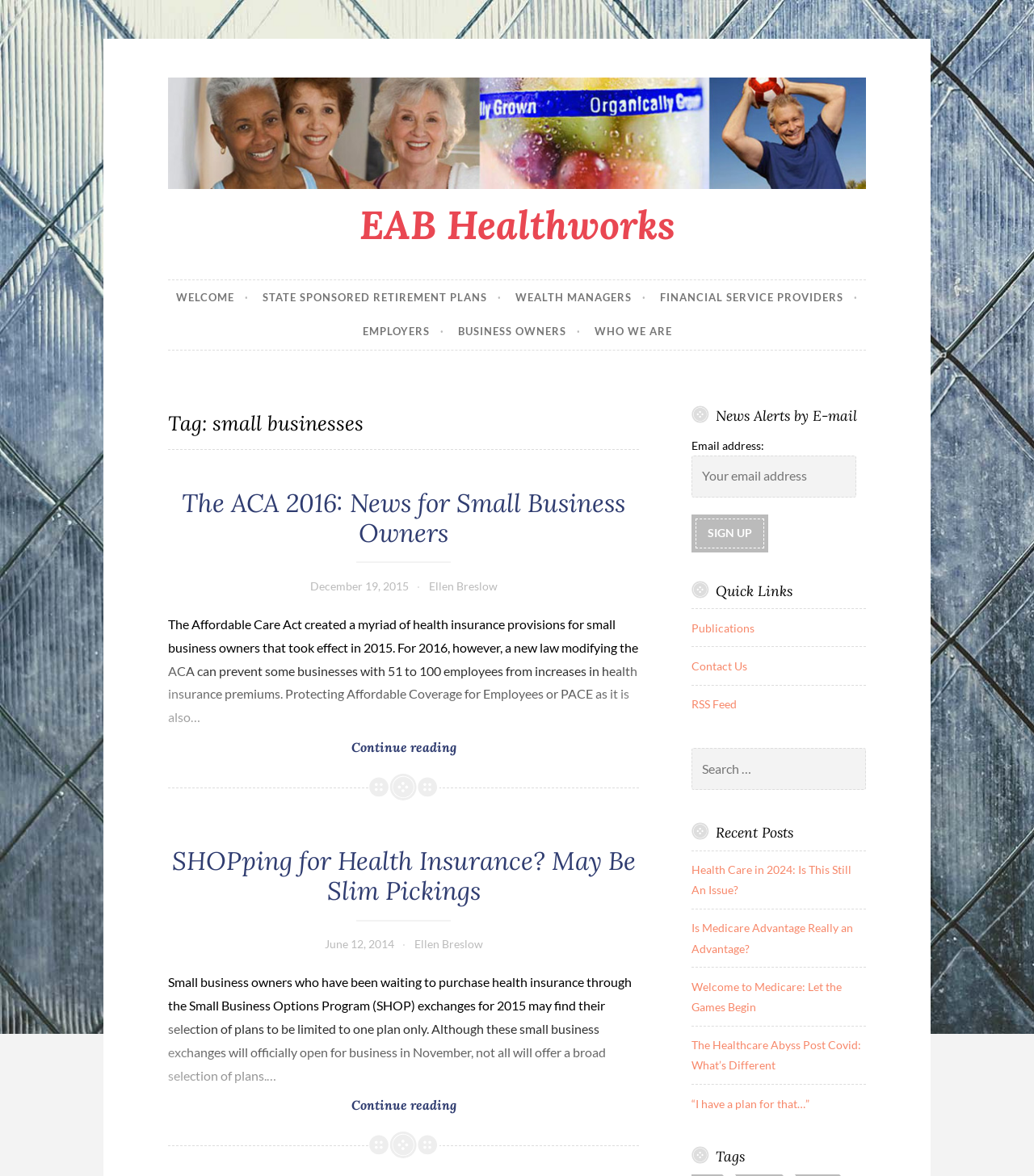Identify the bounding box coordinates of the element to click to follow this instruction: 'Read 'The ACA 2016: News for Small Business Owners''. Ensure the coordinates are four float values between 0 and 1, provided as [left, top, right, bottom].

[0.176, 0.414, 0.605, 0.467]